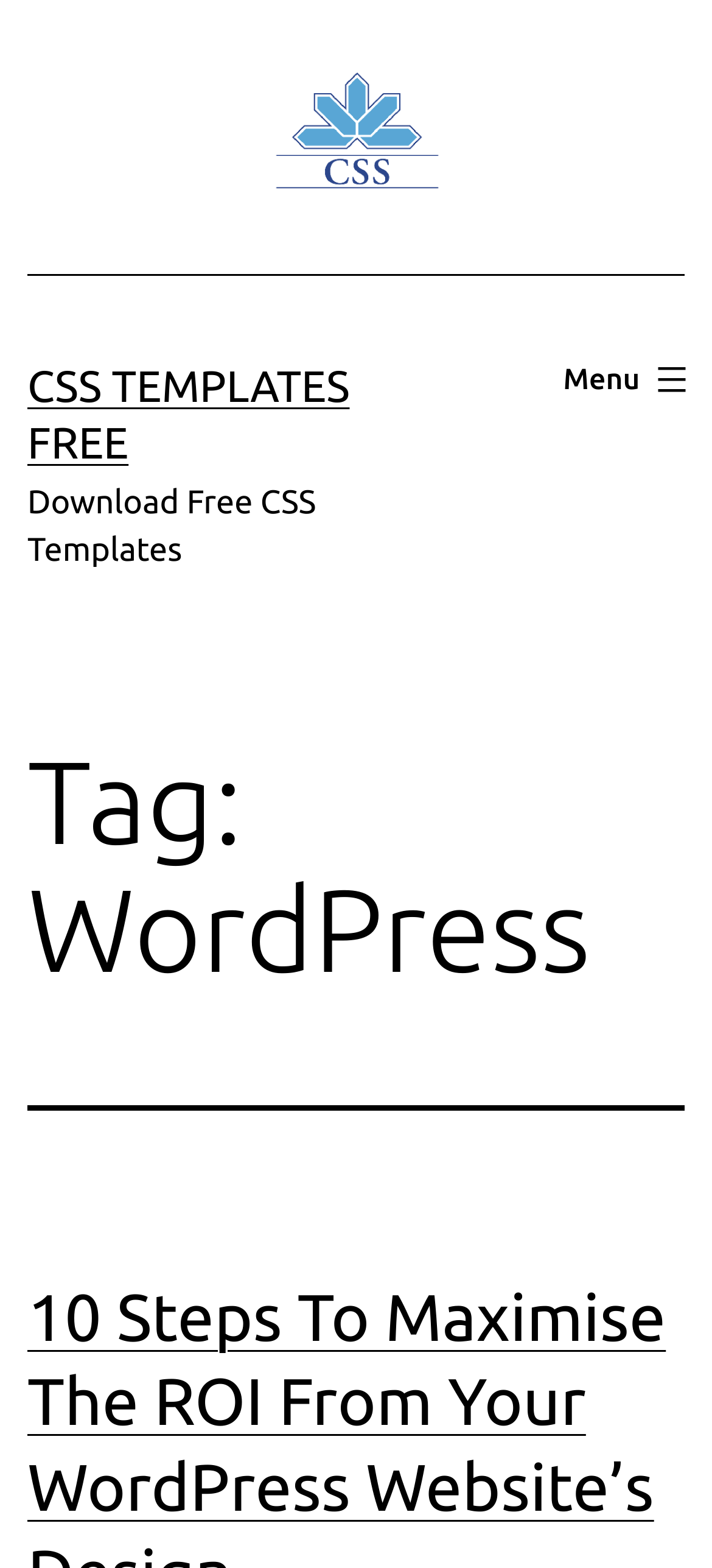Use a single word or phrase to answer the question: What is the text above the 'Download Free CSS Templates'?

CSS TEMPLATES FREE